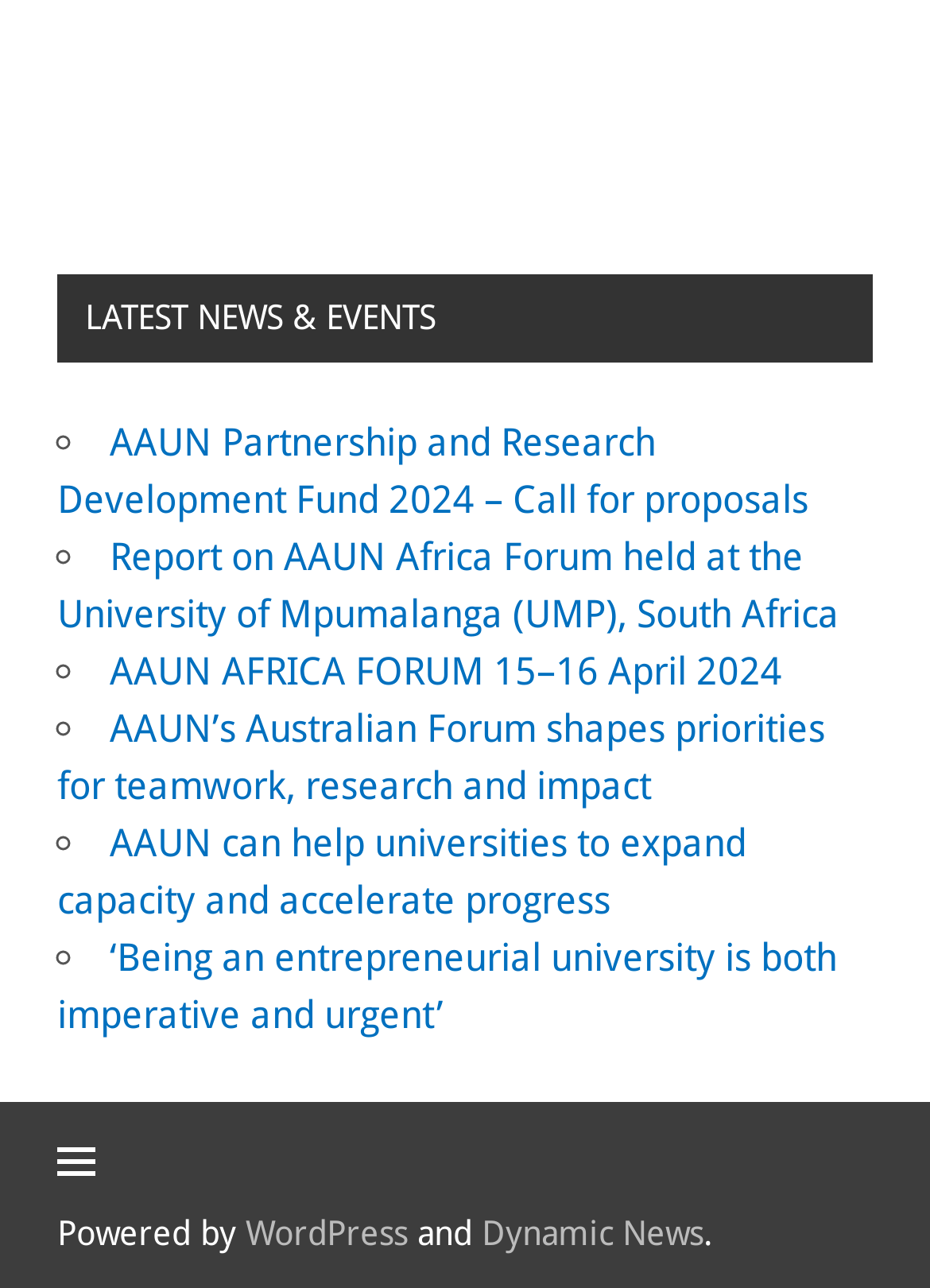Can you give a detailed response to the following question using the information from the image? What is the symbol above the 'Powered by' text?

The symbol above the 'Powered by' text can be found in the heading element with bounding box coordinates [0.062, 0.885, 0.938, 0.917]. The OCR text of this element is ''.